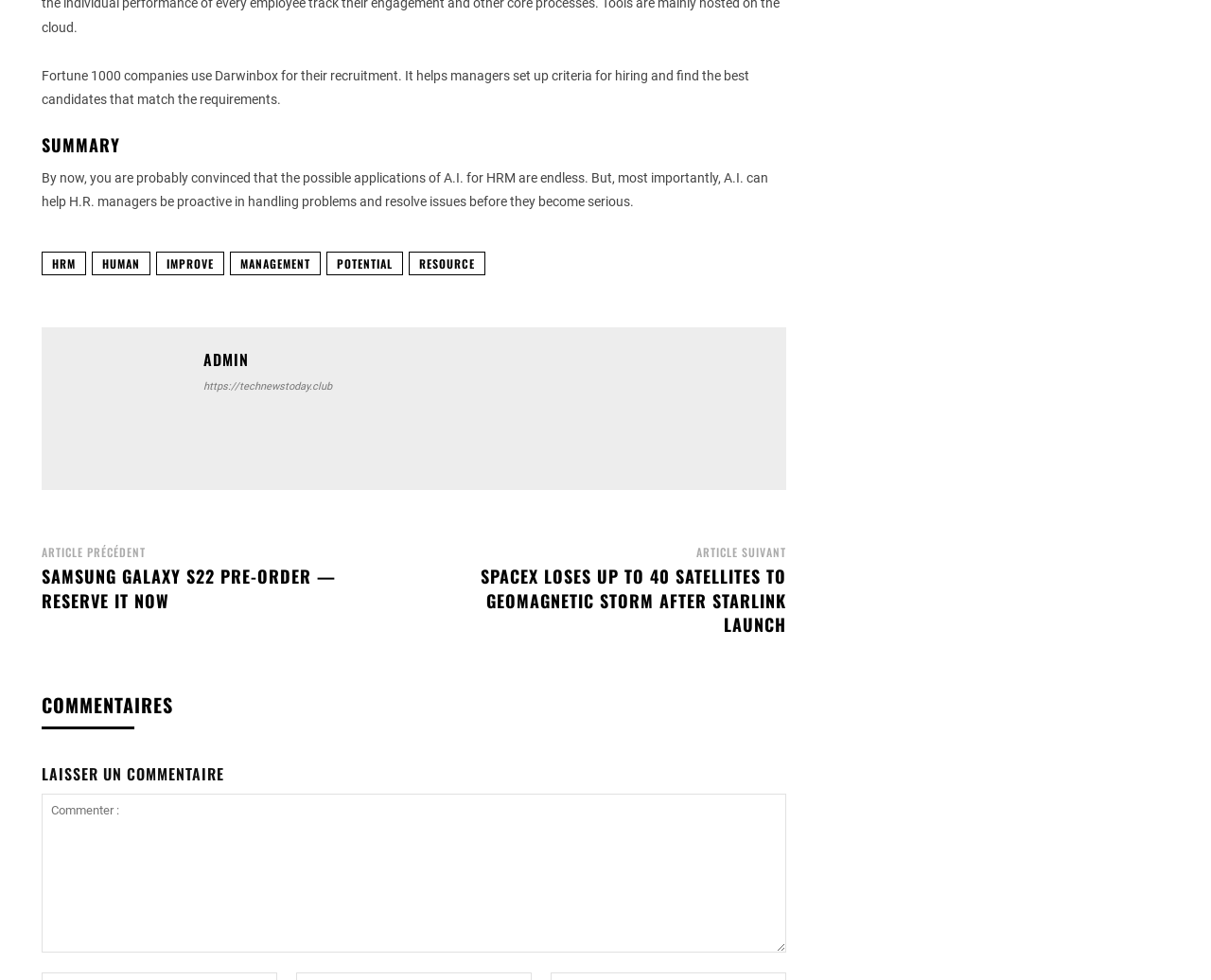Determine the bounding box for the described HTML element: "parent_node: ADMIN title="admin"". Ensure the coordinates are four float numbers between 0 and 1 in the format [left, top, right, bottom].

[0.051, 0.355, 0.152, 0.48]